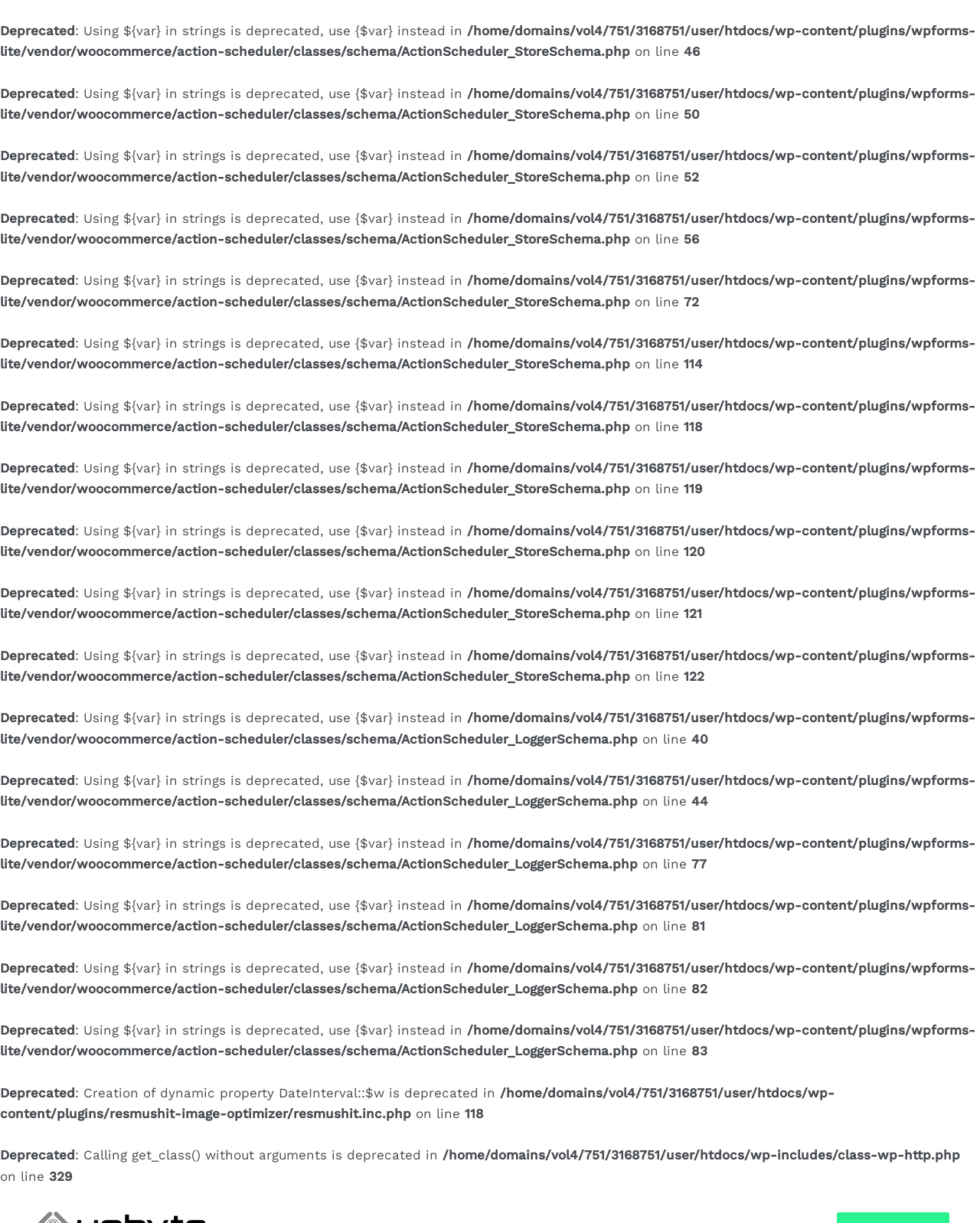How many times is the error message displayed?
Give a detailed response to the question by analyzing the screenshot.

The error message 'Deprecated' is displayed multiple times on the webpage, indicating that there are multiple instances of deprecated code or functions.